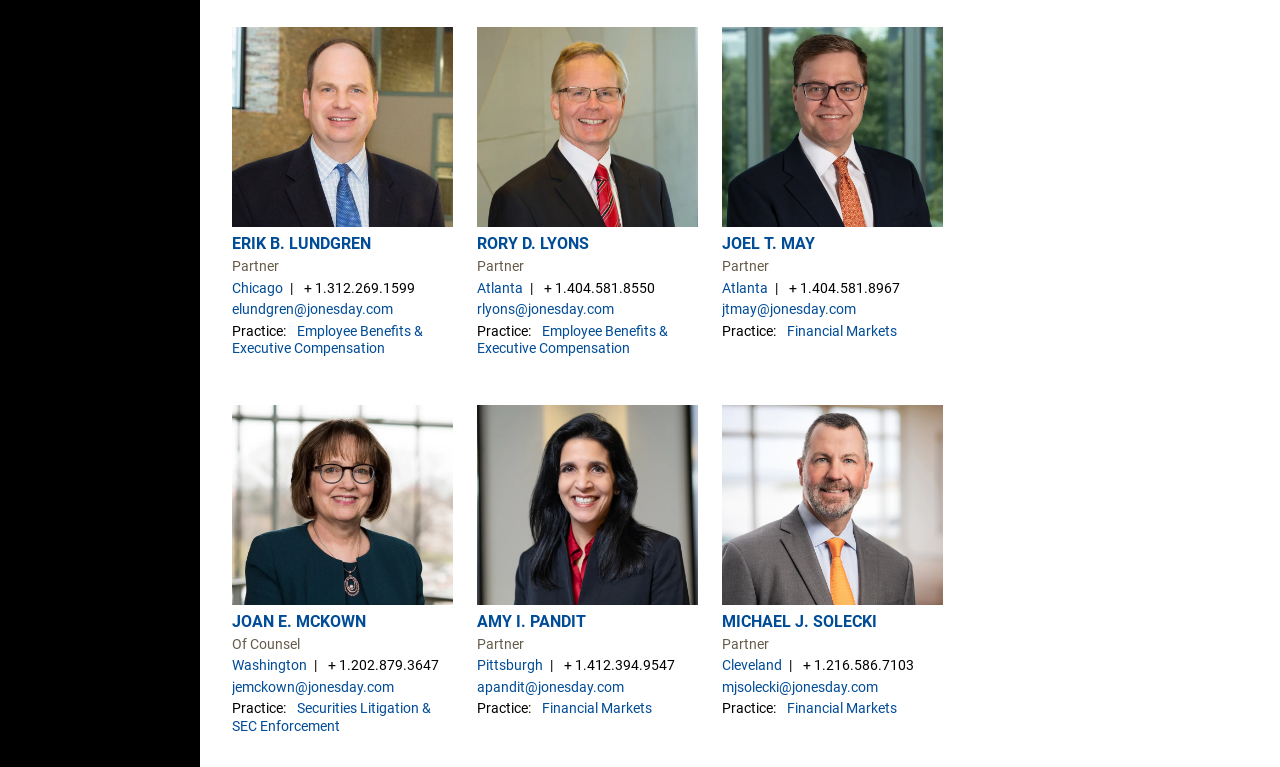Can you find the bounding box coordinates for the element to click on to achieve the instruction: "Email ERIK B. LUNDGREN"?

[0.181, 0.393, 0.307, 0.413]